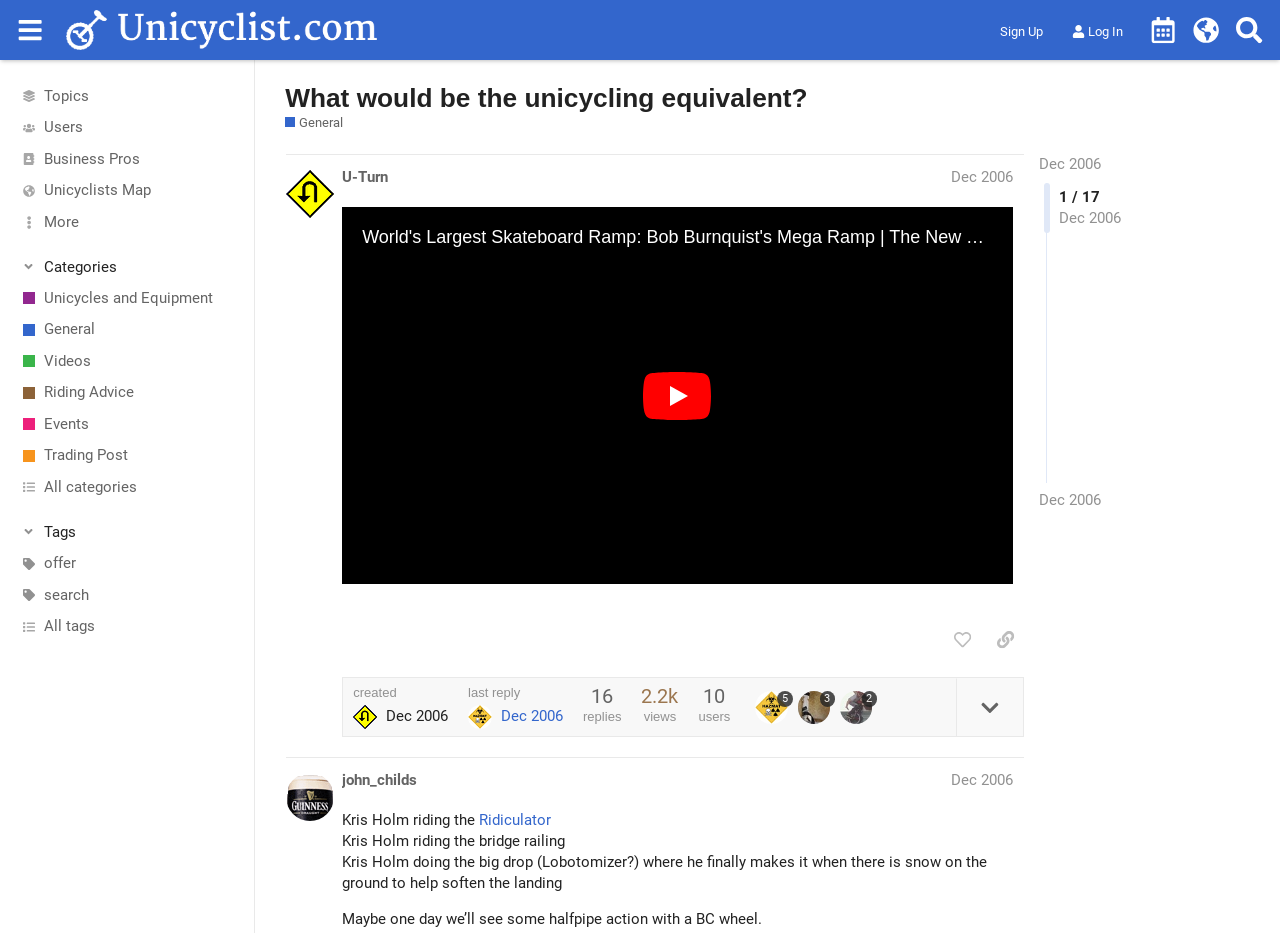Identify and extract the heading text of the webpage.

What would be the unicycling equivalent?